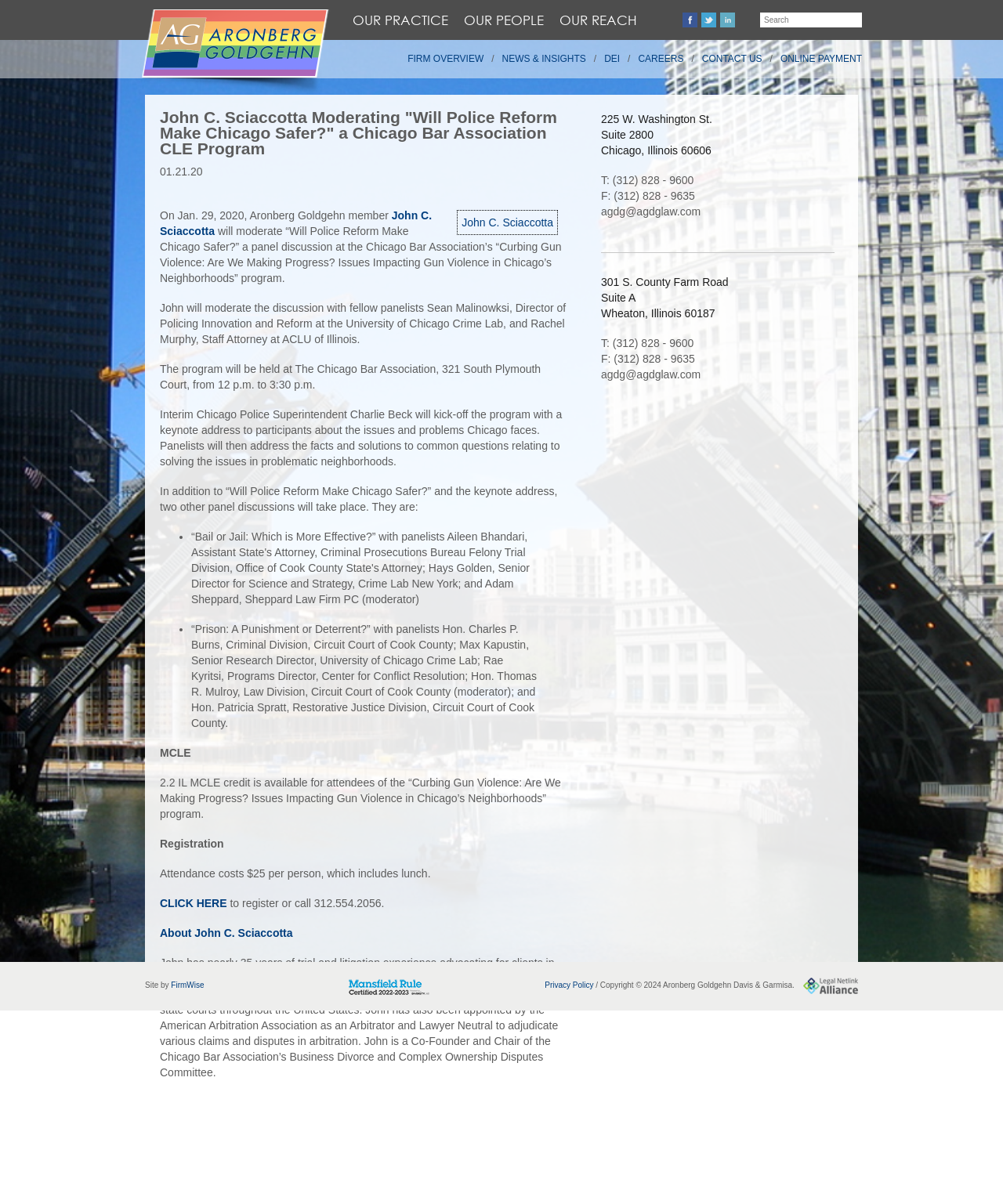Summarize the contents and layout of the webpage in detail.

This webpage is about John C. Sciaccotta, a member of the law firm Aronberg Goldgehn Davis & Garmisa, moderating a panel discussion on police reform in Chicago. The page has a header section with links to the law firm's practice areas, people, and reach, as well as a search bar. Below the header, there is a logo of the law firm and a link to its homepage.

The main content of the page is divided into two sections. The left section has a heading that announces the event, "Will Police Reform Make Chicago Safer?" and provides details about the event, including the date, time, location, and panelists. There is also a brief description of John C. Sciaccotta's experience and expertise.

The right section has a list of three panel discussions, including the one moderated by John C. Sciaccotta. Below the list, there is information about the event's registration, including the cost and a link to register.

At the bottom of the page, there is a footer section with the law firm's contact information, including addresses, phone numbers, and email addresses. There are also links to the firm's social media profiles and a copyright notice.

Throughout the page, there are several images, including the law firm's logo, a certification badge, and a link to the legalnetlink.net website.